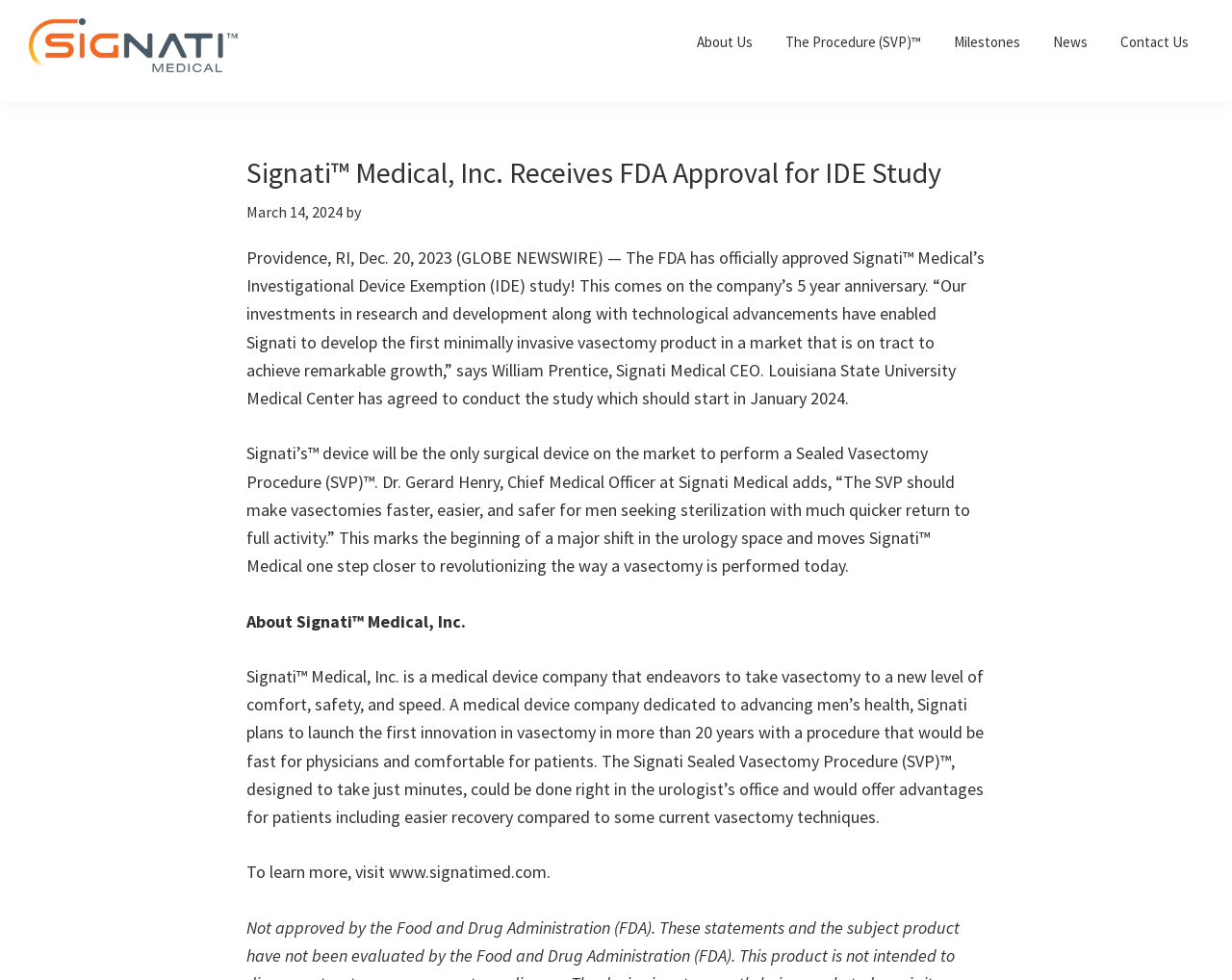What is the main title displayed on this webpage?

Signati™ Medical, Inc. Receives FDA Approval for IDE Study